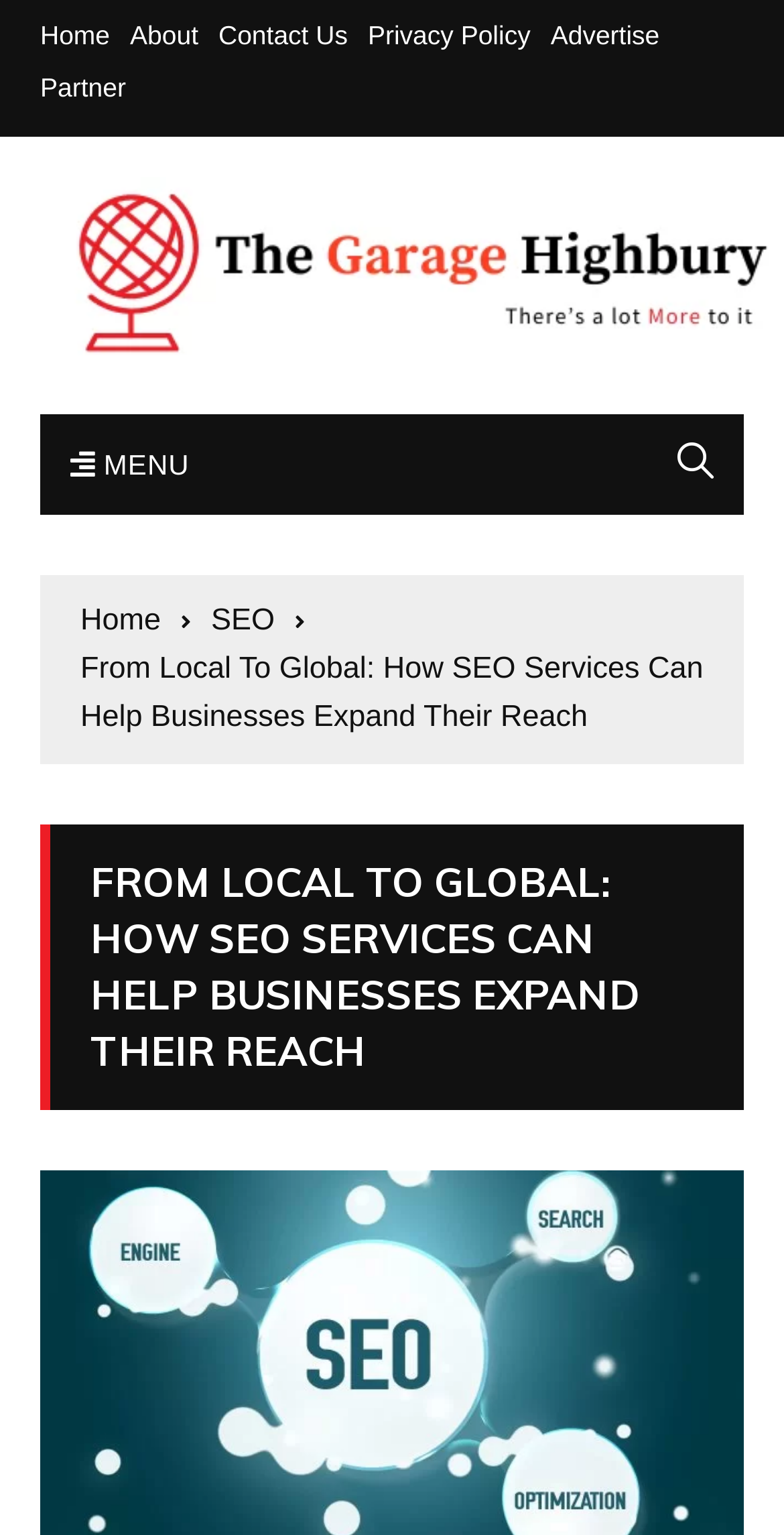Locate the bounding box coordinates of the segment that needs to be clicked to meet this instruction: "view about page".

[0.166, 0.014, 0.279, 0.031]